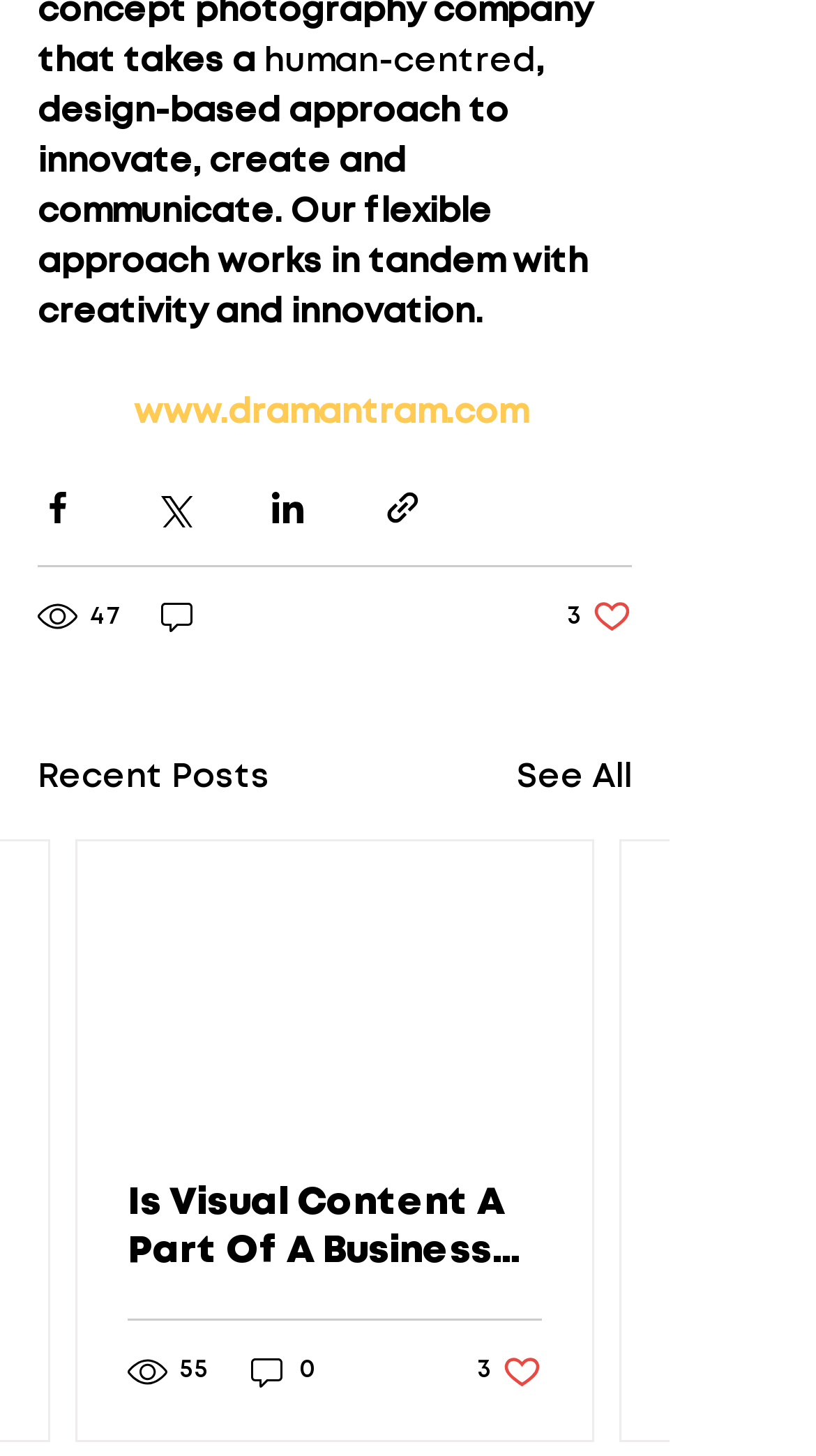Determine the bounding box coordinates of the clickable region to carry out the instruction: "View recent posts".

[0.046, 0.516, 0.331, 0.551]